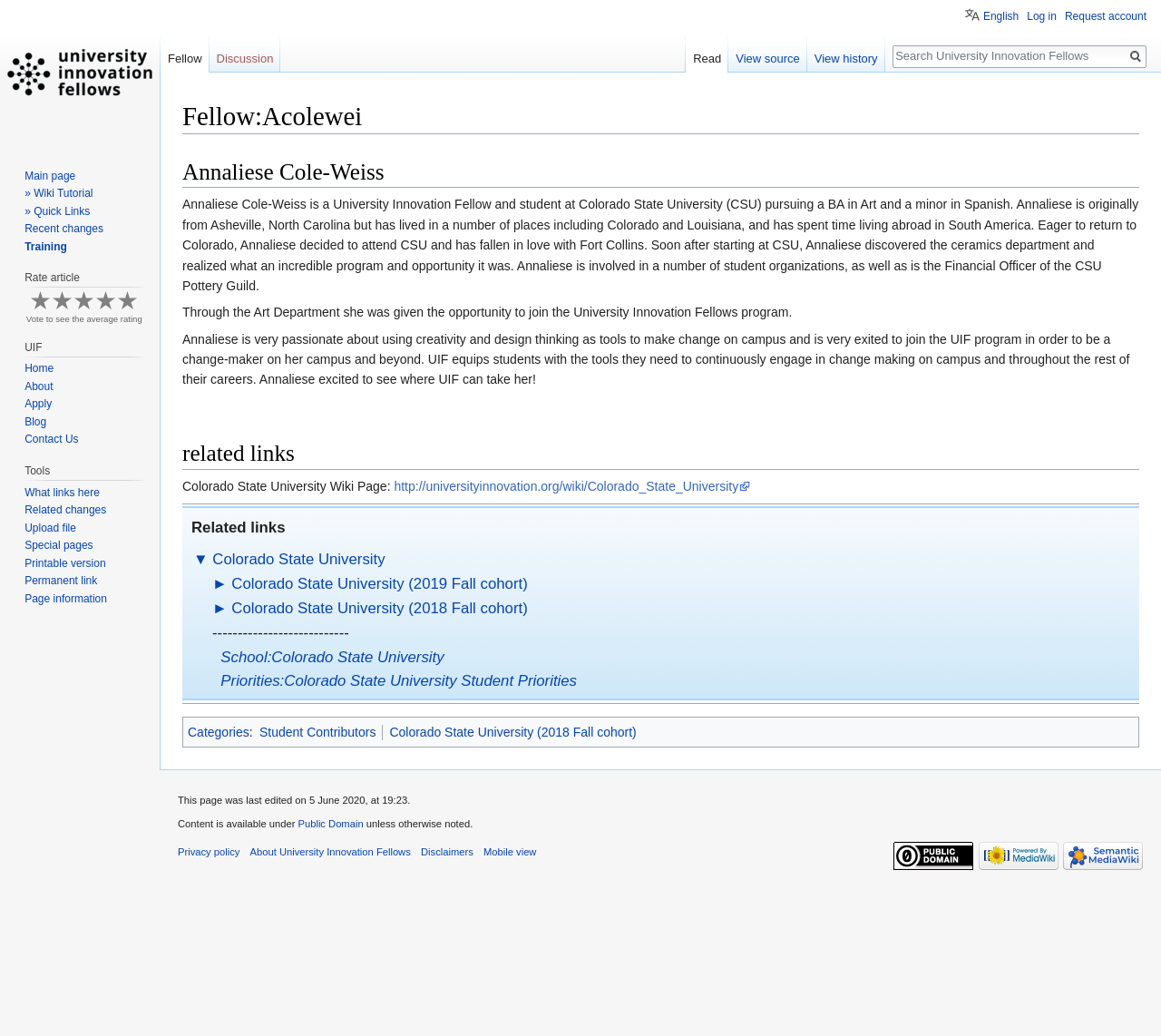What is Annaliese Cole-Weiss's major?
Look at the image and respond with a single word or a short phrase.

Art